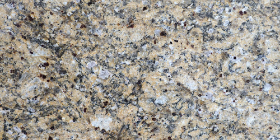What is limestone valued for?
Please respond to the question with a detailed and well-explained answer.

According to the caption, limestone has been valued for centuries as a building resource and decorative enhancement, indicating its importance in construction and design.